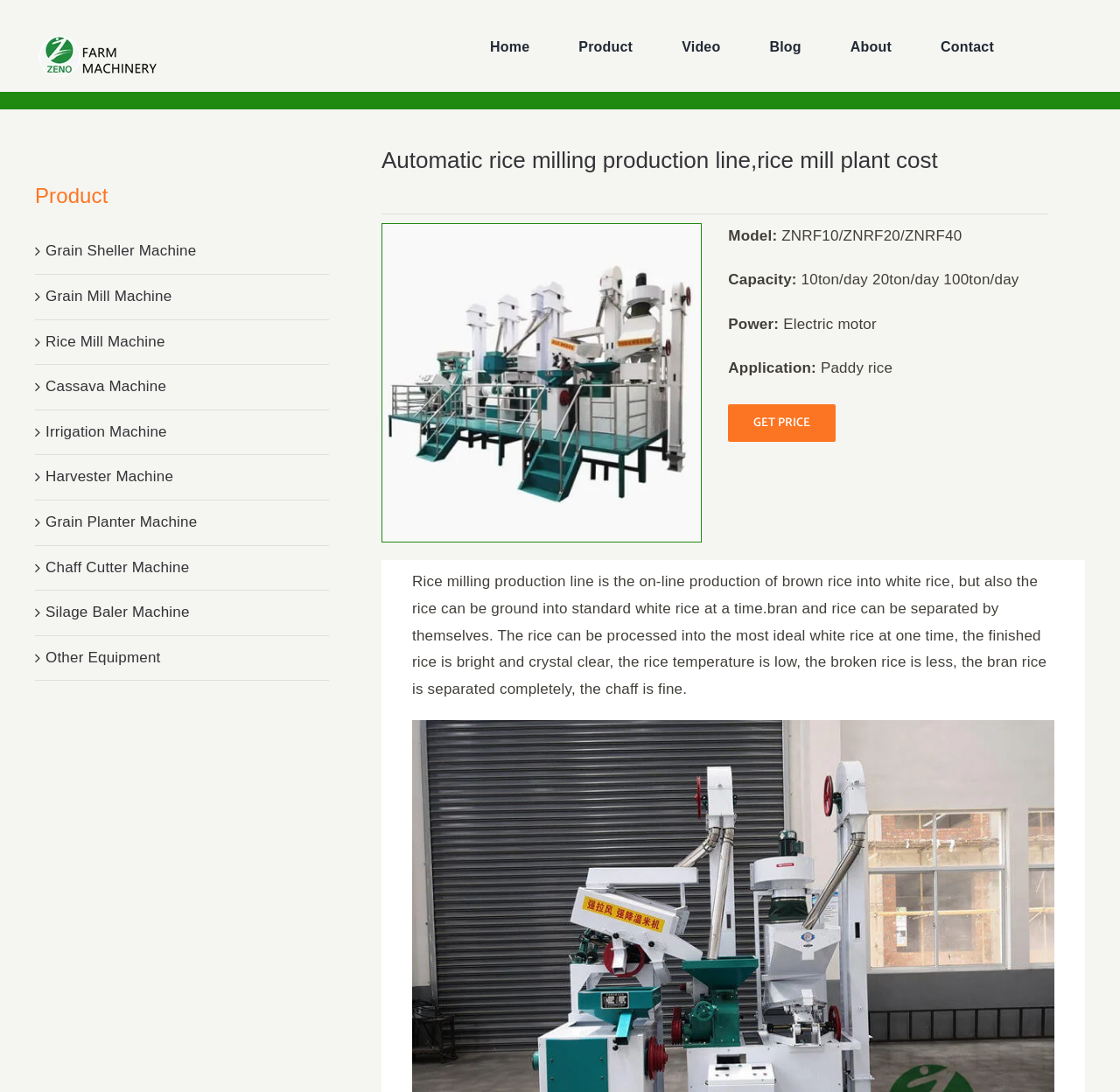Locate the bounding box coordinates of the element that needs to be clicked to carry out the instruction: "Learn more about the 'Grain Sheller Machine'". The coordinates should be given as four float numbers ranging from 0 to 1, i.e., [left, top, right, bottom].

[0.041, 0.222, 0.175, 0.238]